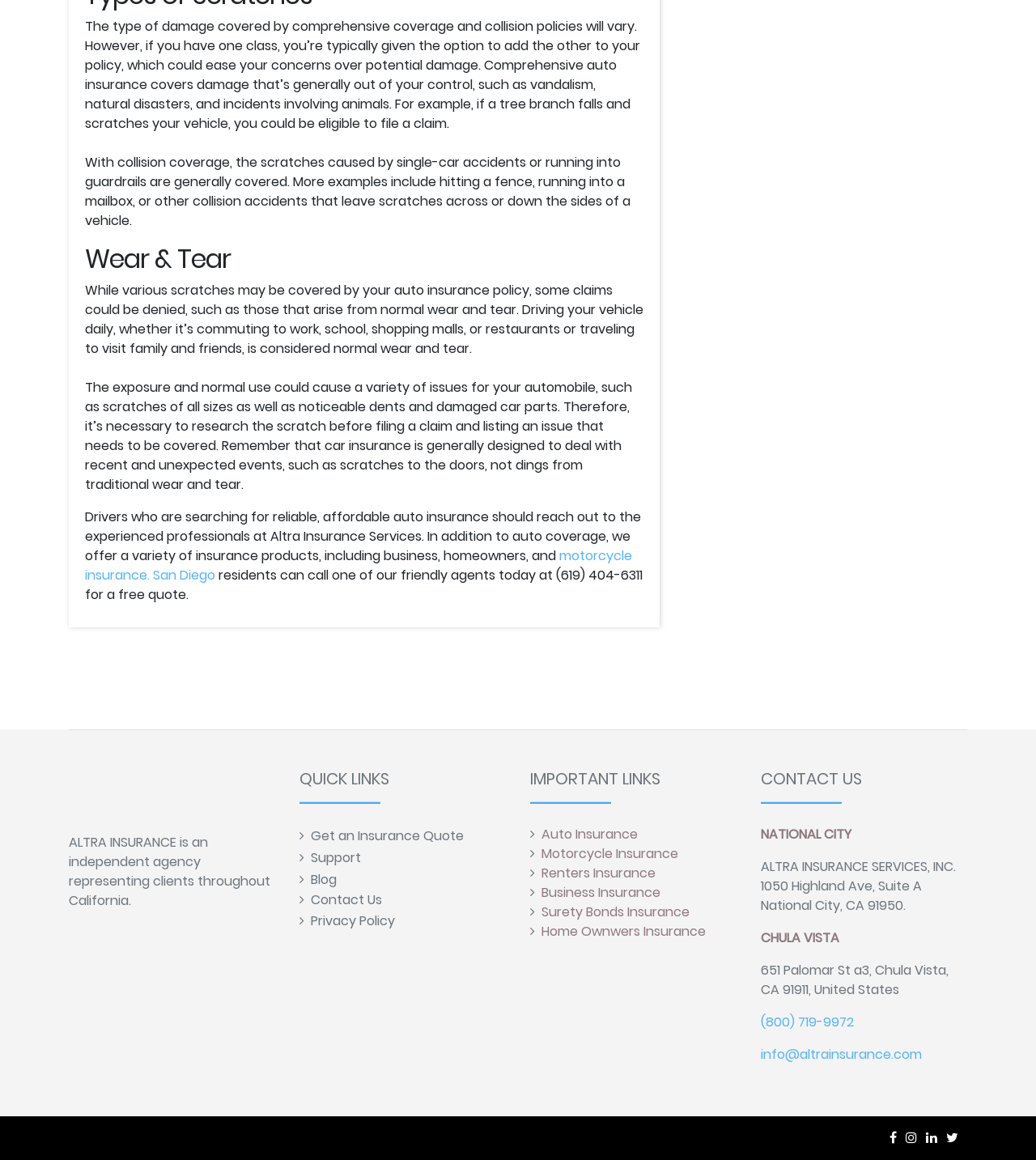Kindly determine the bounding box coordinates for the clickable area to achieve the given instruction: "Learn about motorcycle insurance".

[0.523, 0.728, 0.655, 0.744]